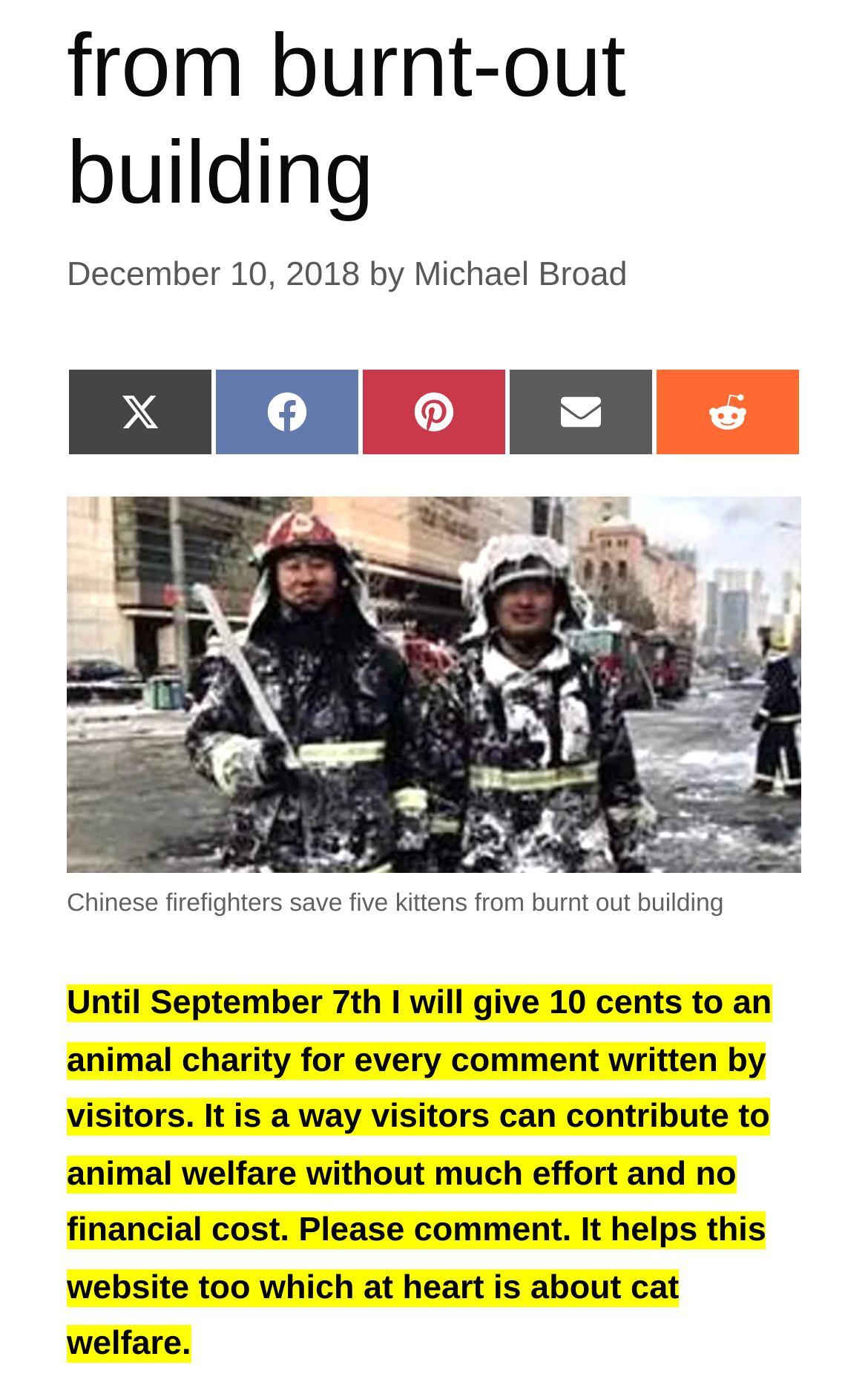Please examine the image and provide a detailed answer to the question: What is the purpose of commenting on the article?

I read the text at the bottom of the webpage, which says that the author will give 10 cents to an animal charity for every comment written by visitors, and understood that commenting on the article is a way to contribute to animal welfare.